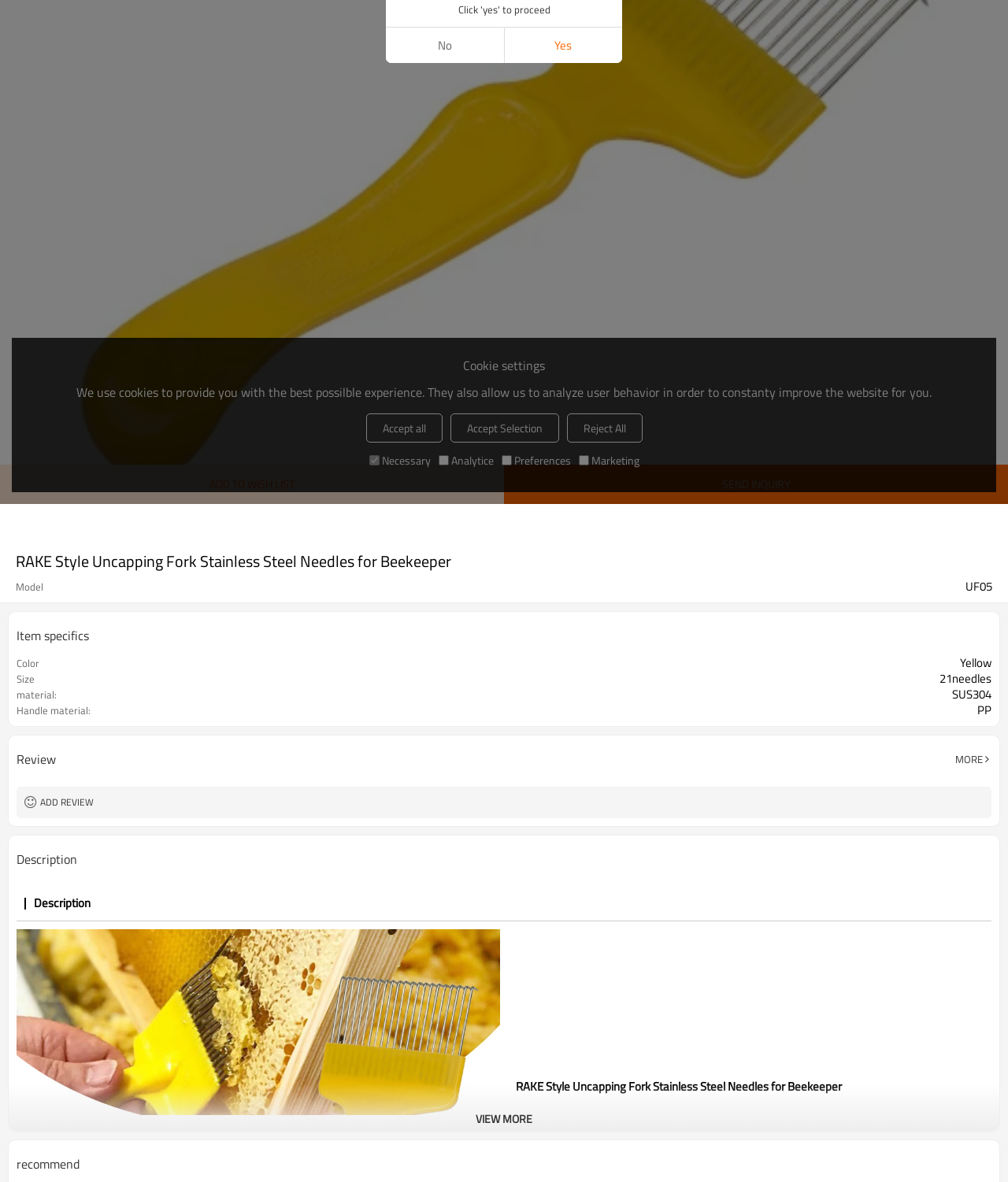Extract the bounding box for the UI element that matches this description: "More".

[0.948, 0.631, 0.984, 0.654]